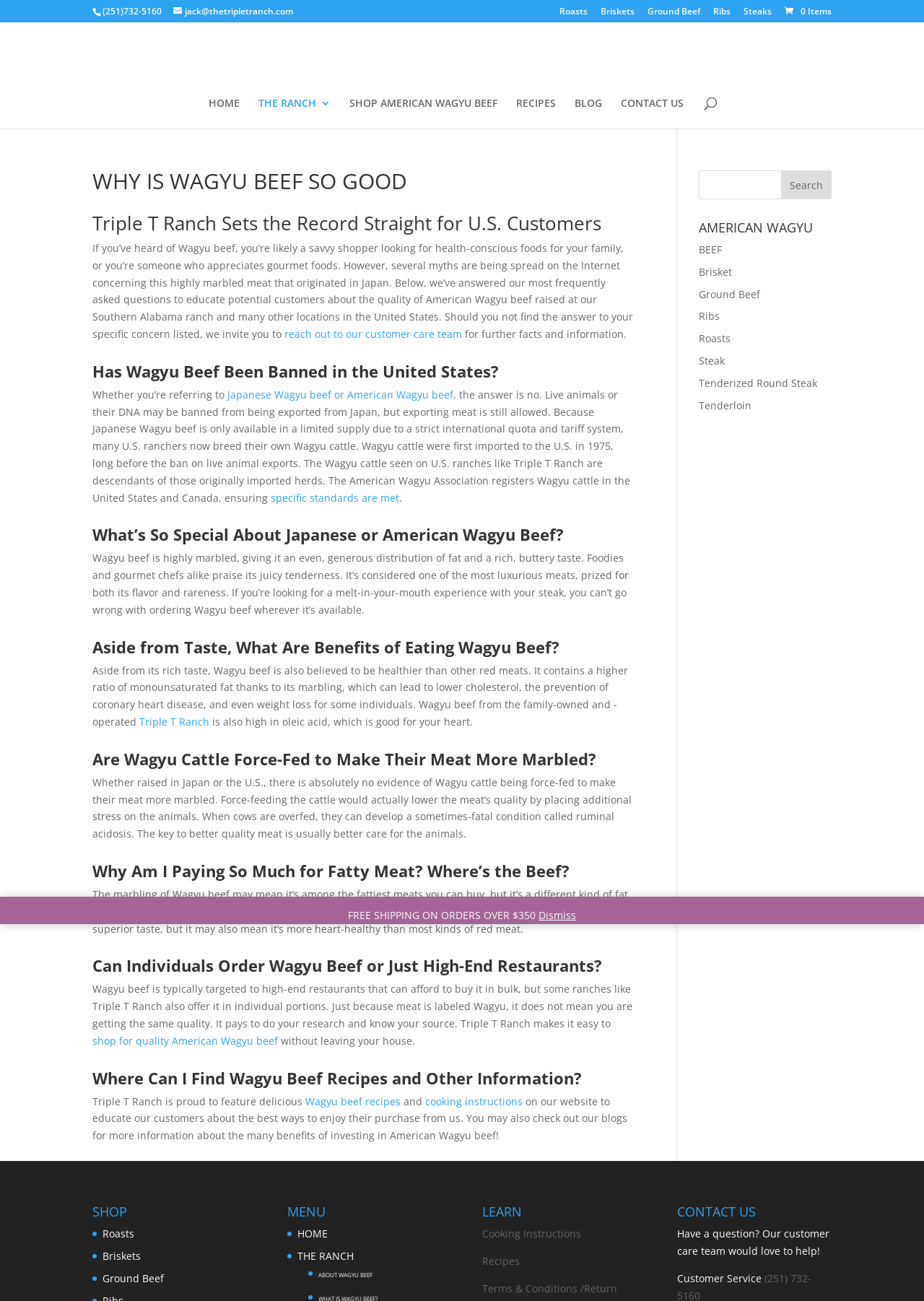Specify the bounding box coordinates of the element's region that should be clicked to achieve the following instruction: "Join the club today". The bounding box coordinates consist of four float numbers between 0 and 1, in the format [left, top, right, bottom].

None